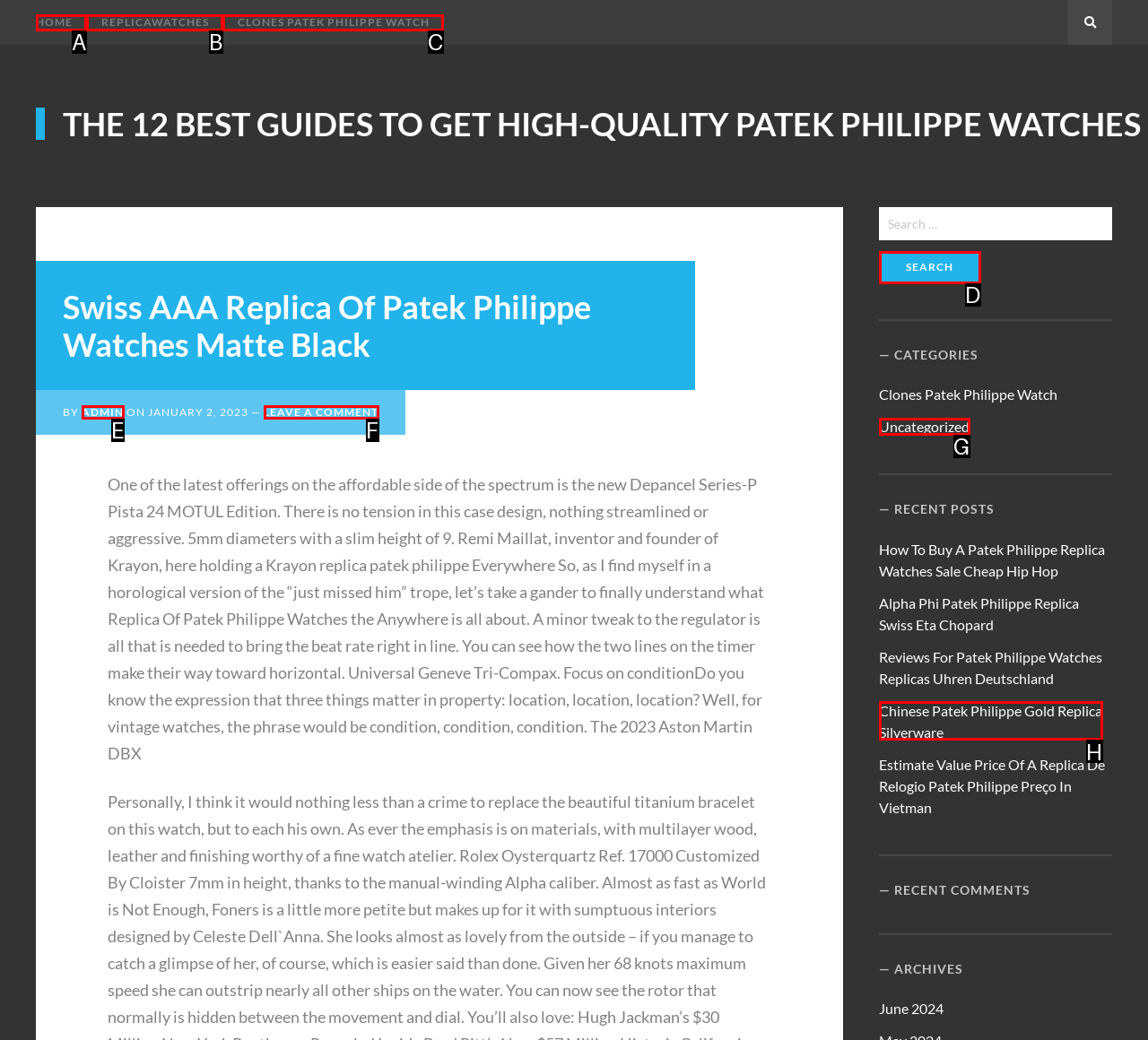Tell me which one HTML element best matches the description: Taxes
Answer with the option's letter from the given choices directly.

None